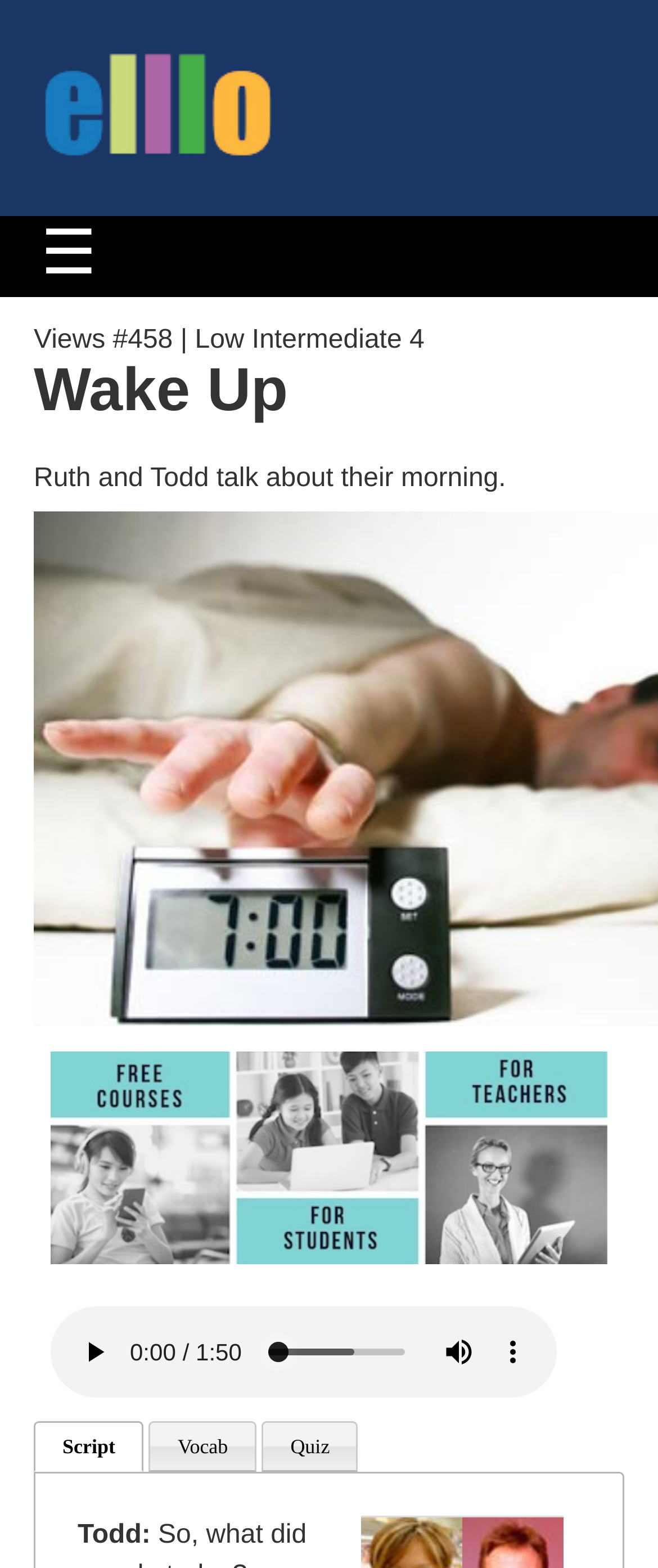What is the current time of the audio?
From the details in the image, provide a complete and detailed answer to the question.

I found this answer by examining the slider element 'audio time scrubber' which has a valuemin of 0 and a valuetext of 'elapsed time: 0:00'.